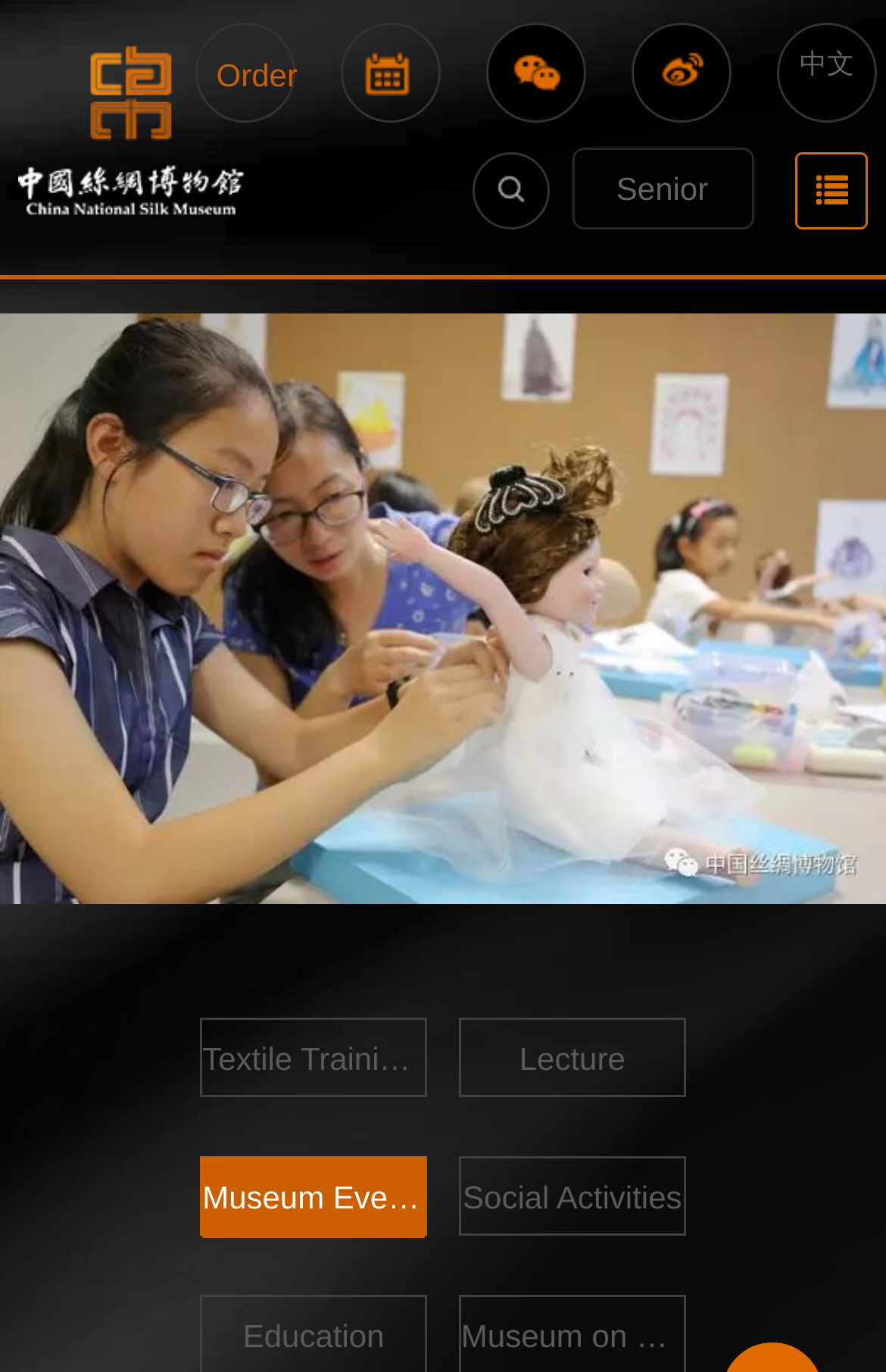Provide the bounding box coordinates for the area that should be clicked to complete the instruction: "view the Textile Training Center page".

[0.228, 0.744, 0.48, 0.802]